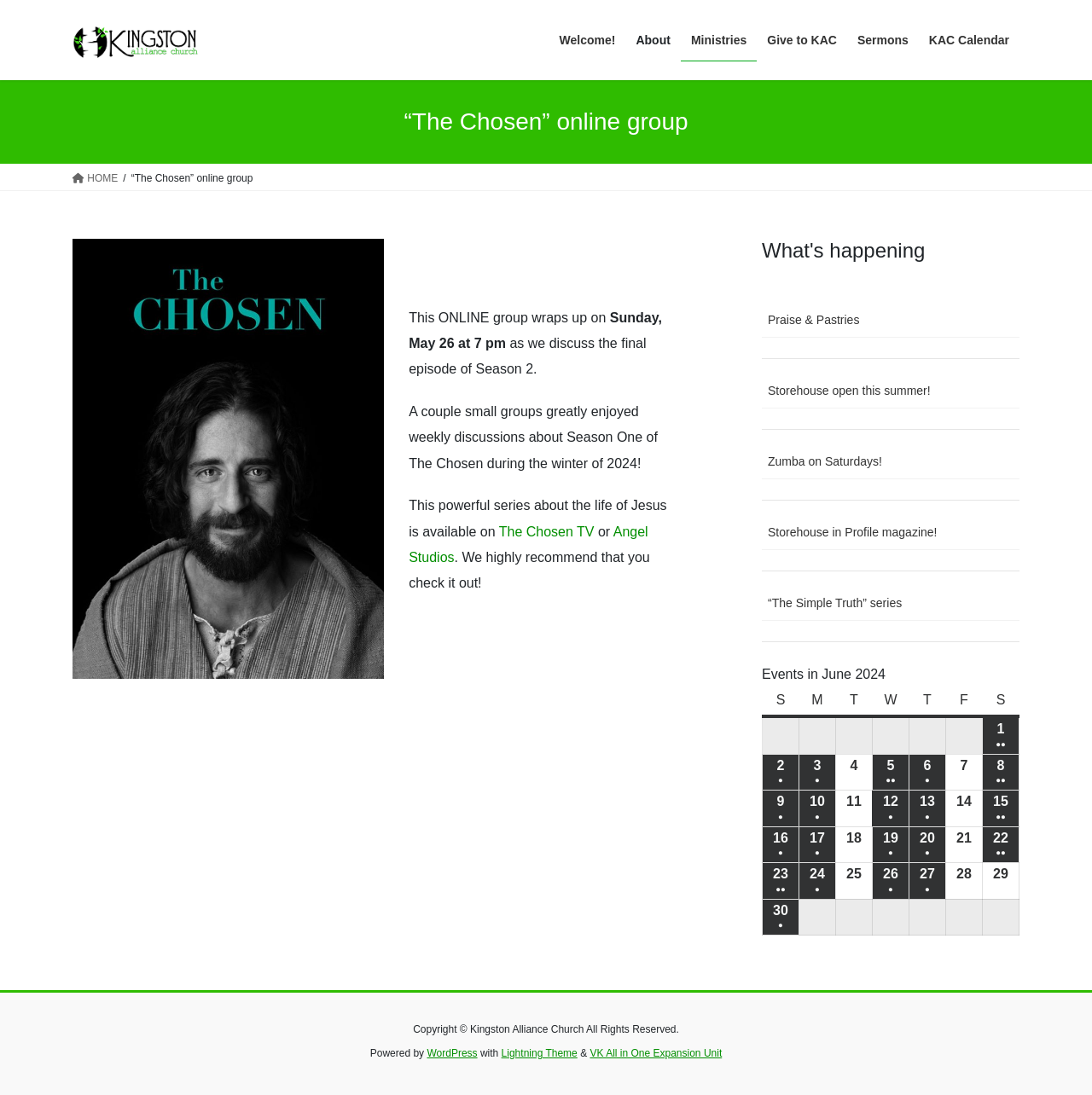Please specify the bounding box coordinates of the region to click in order to perform the following instruction: "Check out 'The Chosen TV'".

[0.457, 0.479, 0.544, 0.492]